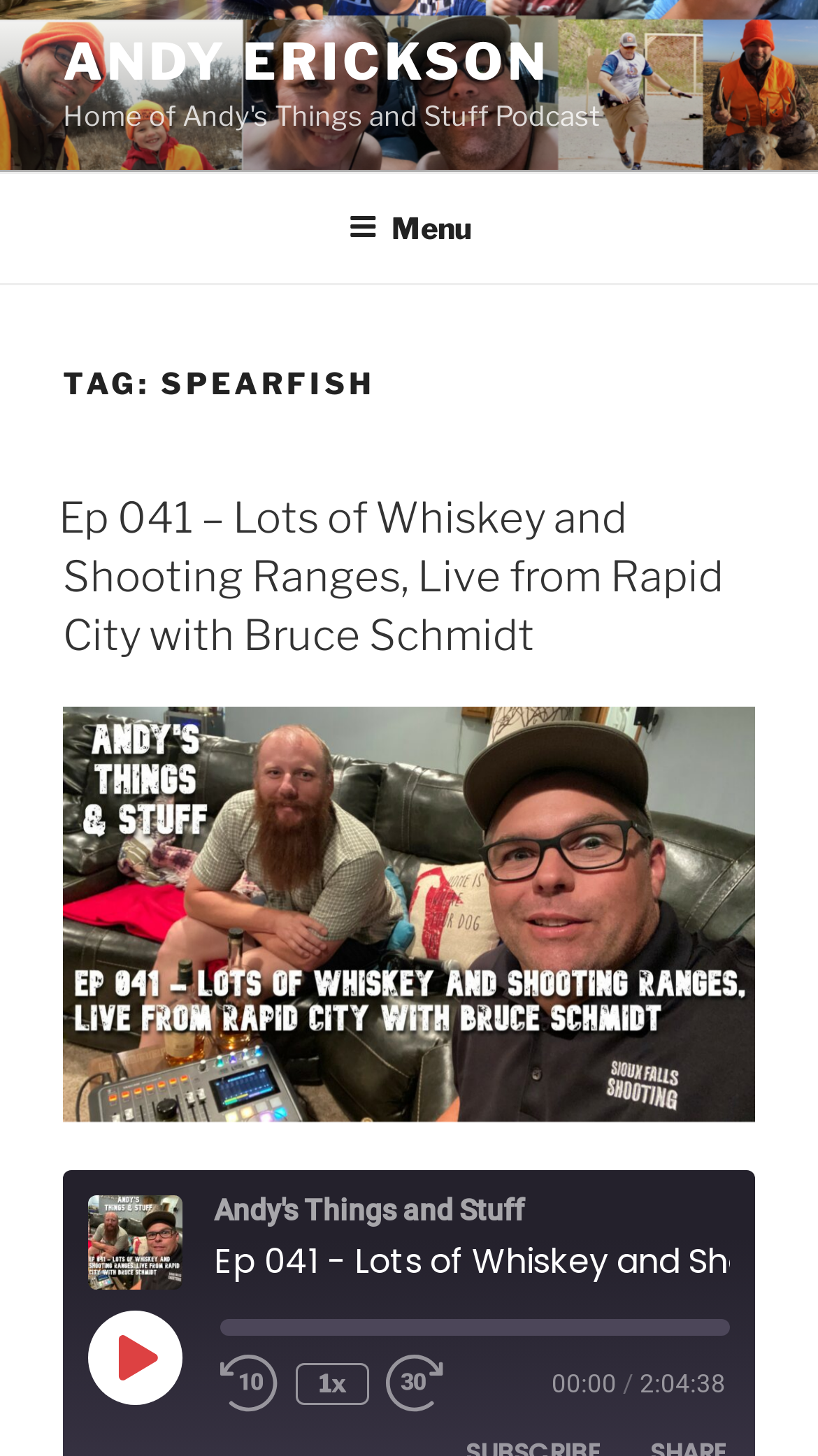What is the name of the podcast episode?
Answer the question in a detailed and comprehensive manner.

The question is asking for the name of the podcast episode. By looking at the webpage, we can see that the heading 'TAG: SPEARFISH' has a subheading 'Ep 041 – Lots of Whiskey and Shooting Ranges, Live from Rapid City with Bruce Schmidt', which is likely the name of the podcast episode.